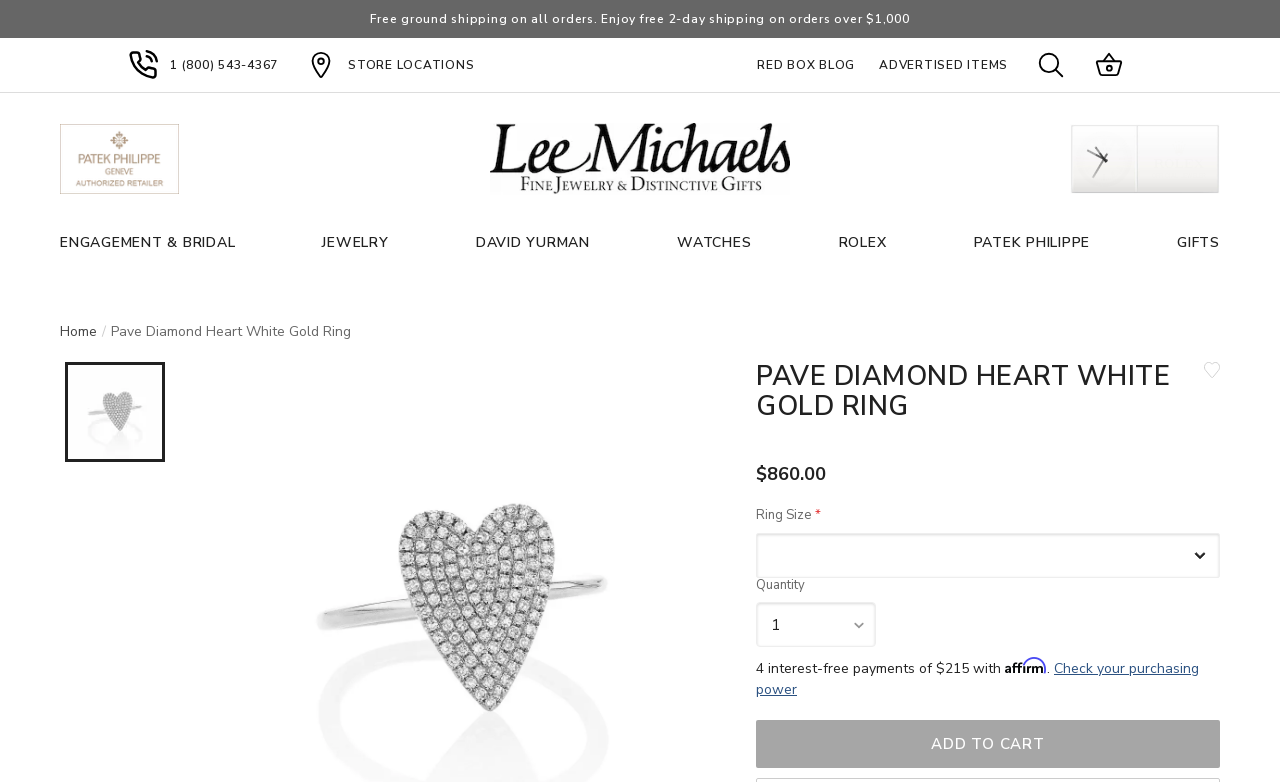Extract the bounding box coordinates of the UI element described: "Engagement & Bridal". Provide the coordinates in the format [left, top, right, bottom] with values ranging from 0 to 1.

[0.047, 0.275, 0.193, 0.345]